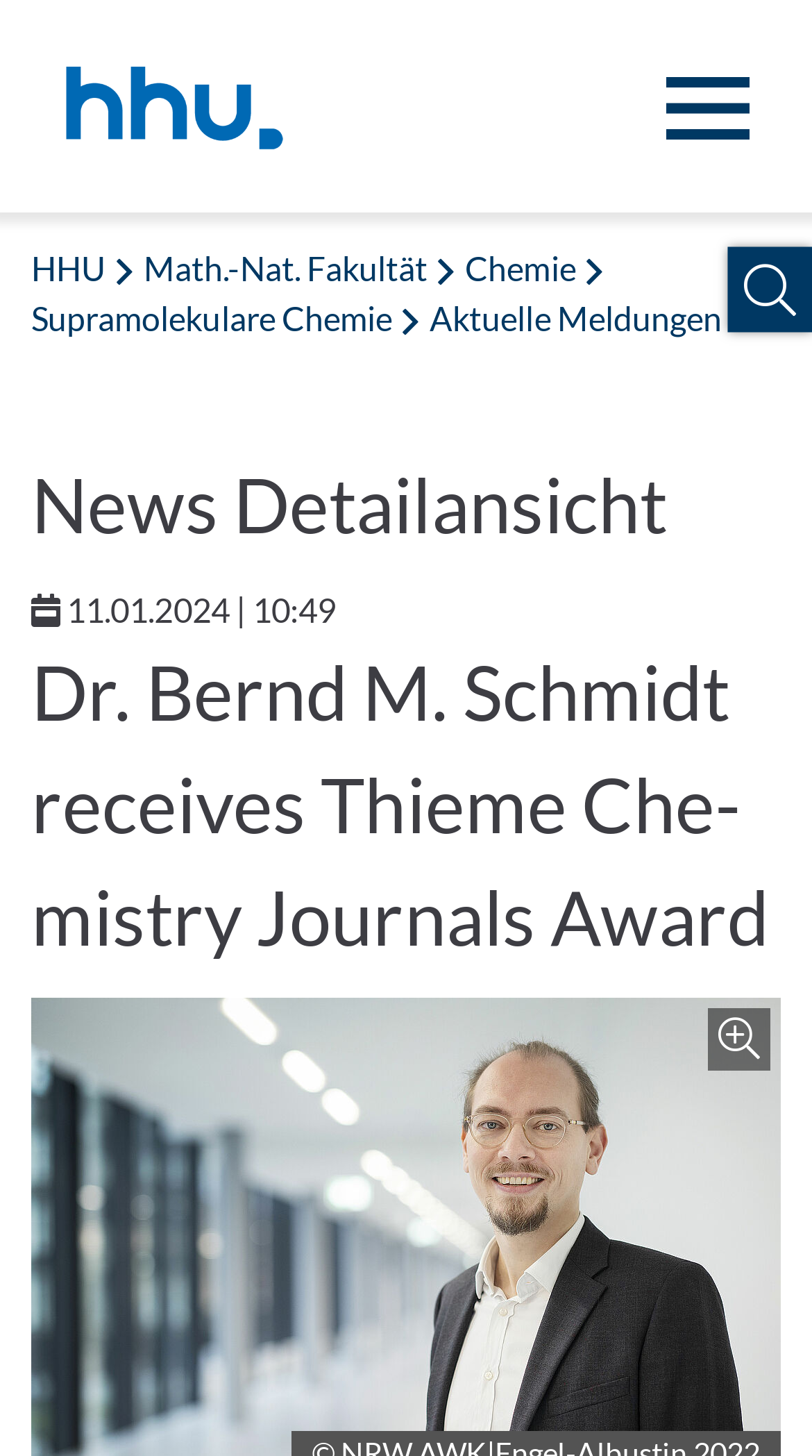Please look at the image and answer the question with a detailed explanation: What is the name of the university?

I found the name of the university by looking at the logo image on the webpage. The logo image is labeled as 'Logo Heinrich-Heine-Universität Düsseldorf', so the name of the university is Heinrich-Heine-Universität Düsseldorf.